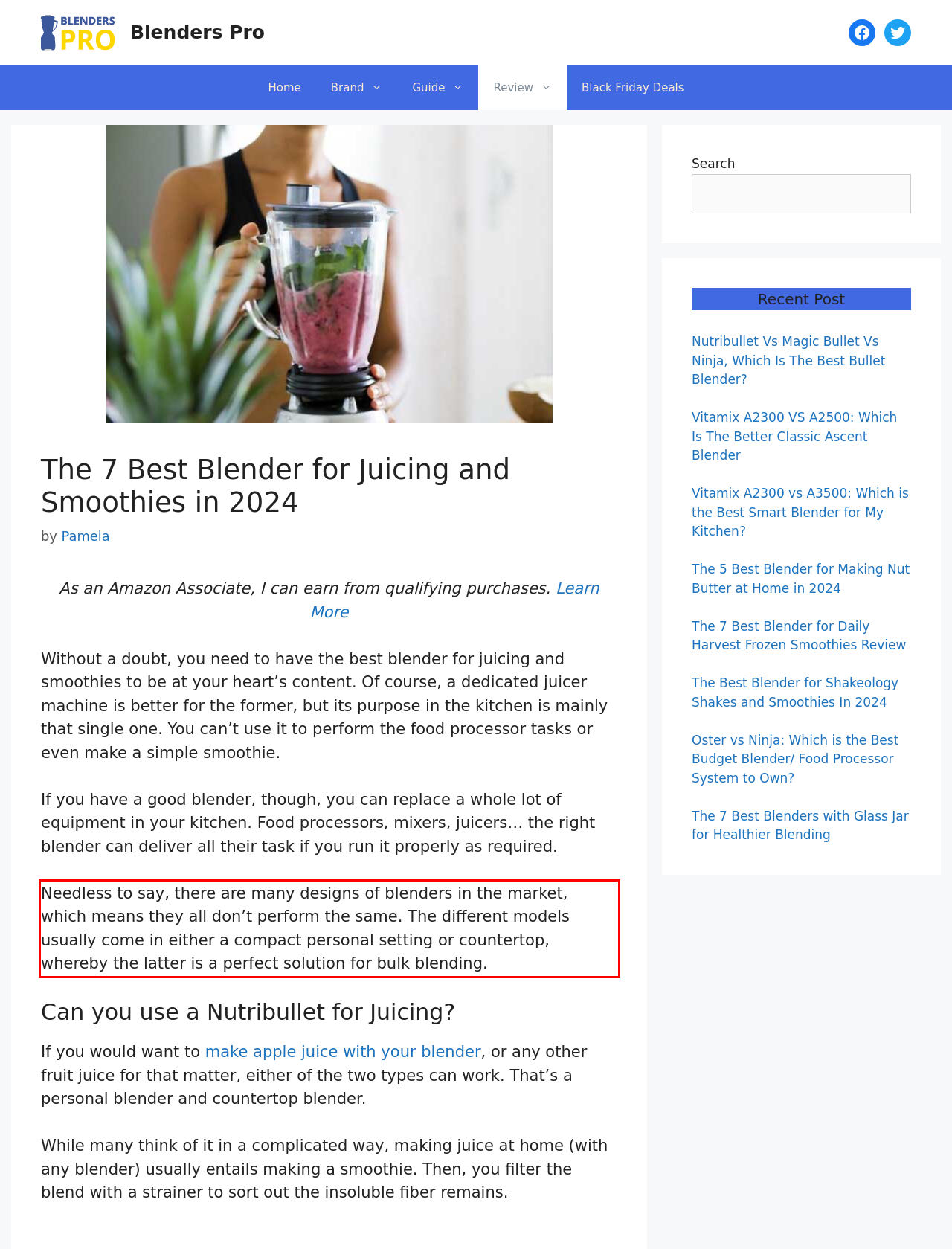In the given screenshot, locate the red bounding box and extract the text content from within it.

Needless to say, there are many designs of blenders in the market, which means they all don’t perform the same. The different models usually come in either a compact personal setting or countertop, whereby the latter is a perfect solution for bulk blending.